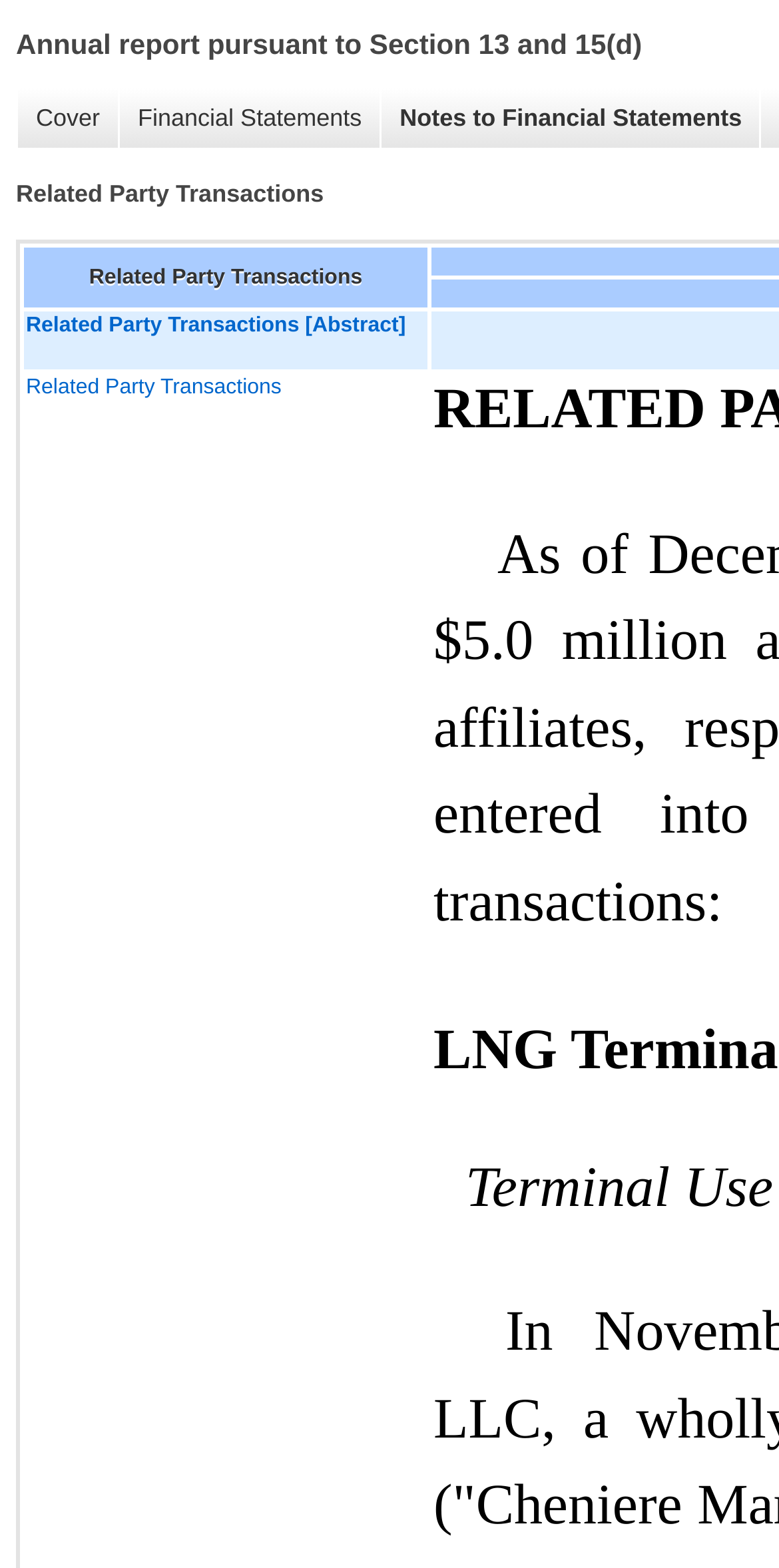Write an elaborate caption that captures the essence of the webpage.

The webpage appears to be an annual report for Cheniere Energy Partners, L.P. pursuant to Section 13 and 15(d). At the top, there are three main links: "Cover", "Financial Statements", and "Notes to Financial Statements", which are positioned horizontally next to each other, taking up almost the entire width of the page.

Below these links, there is a section dedicated to "Notes to Financial Statements". Within this section, there is a column header labeled "Related Party Transactions" on the left side of the page. Below this header, there is a grid cell containing two links: "Related Party Transactions [Abstract]" and "Related Party Transactions". These links are positioned vertically, one below the other, and are located on the left side of the page.

On the right side of the page, there is a static text element containing the word "In". This element is positioned near the bottom of the page.